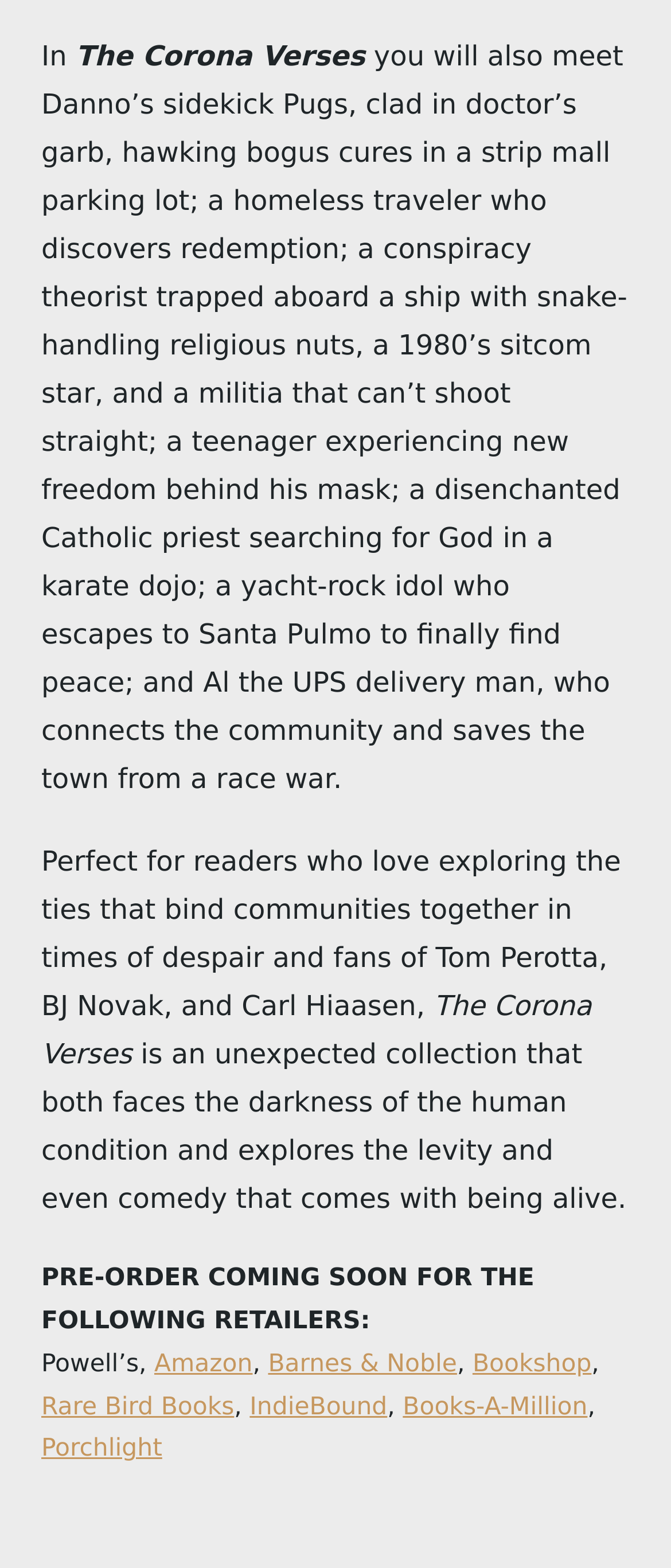What is the name of the book?
Based on the screenshot, answer the question with a single word or phrase.

The Corona Verses